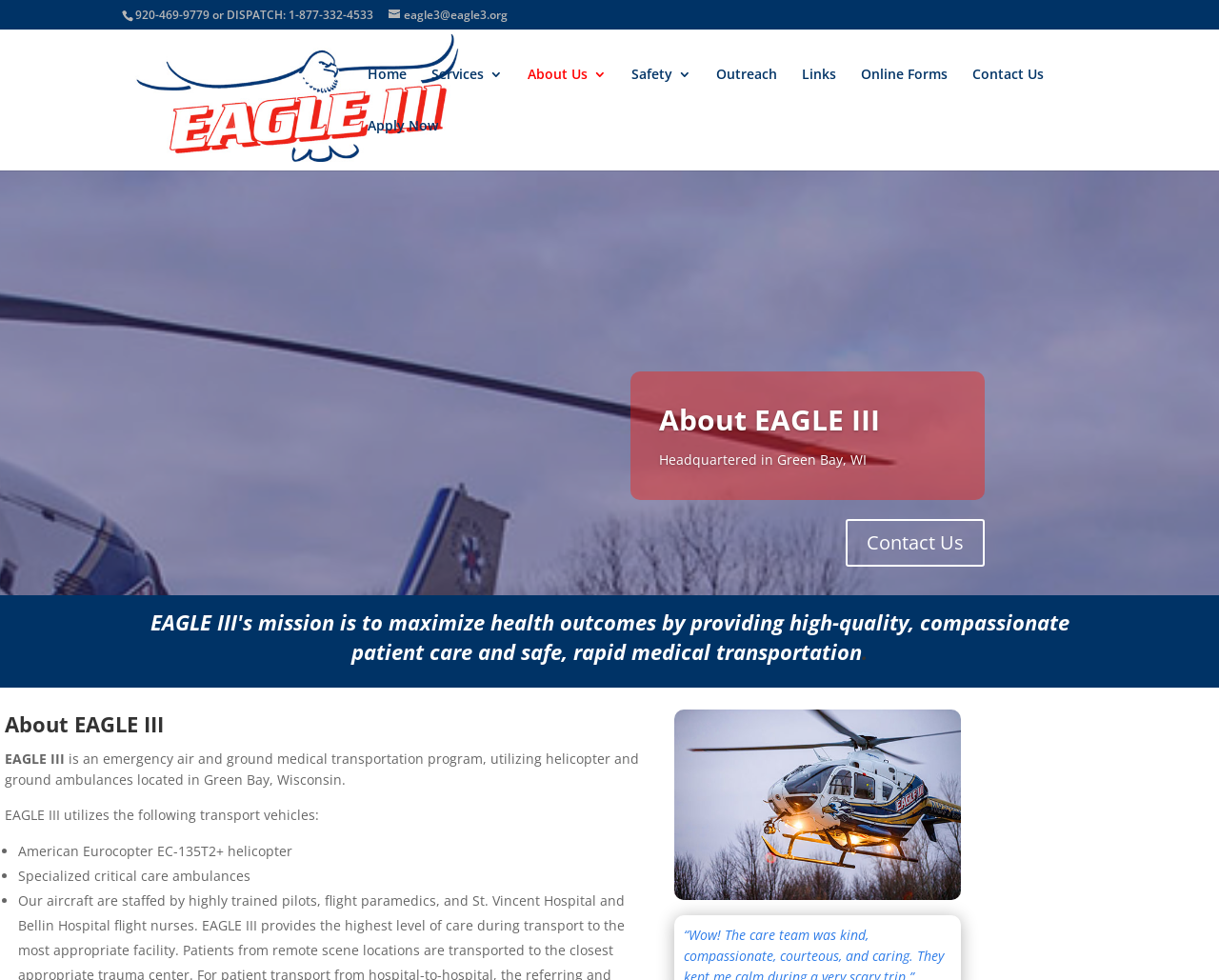Please identify the bounding box coordinates of the clickable area that will fulfill the following instruction: "Learn about EAGLE III's mission". The coordinates should be in the format of four float numbers between 0 and 1, i.e., [left, top, right, bottom].

[0.1, 0.62, 0.9, 0.689]